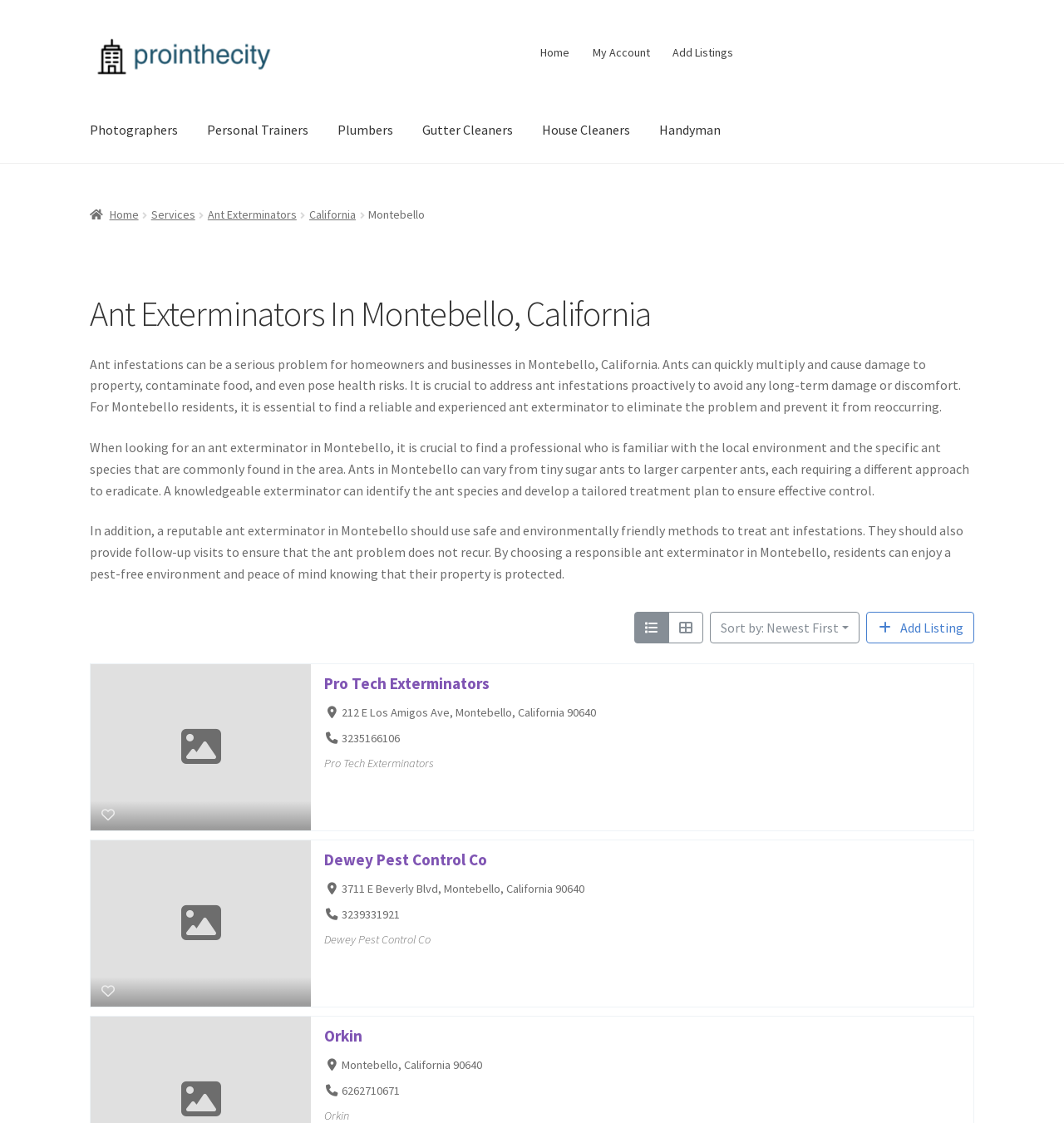Show the bounding box coordinates for the HTML element as described: "Handyman".

[0.607, 0.087, 0.69, 0.145]